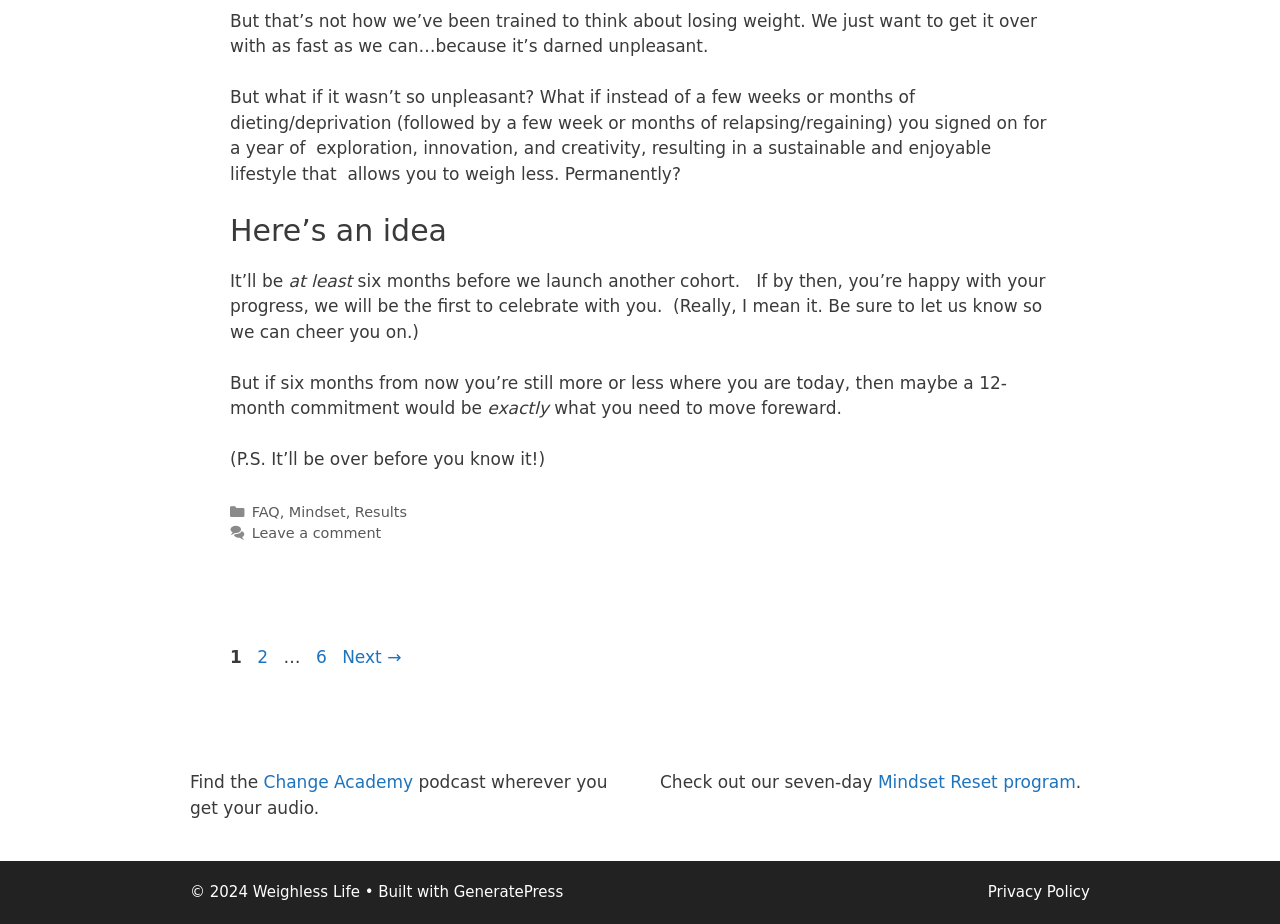What is the theme of the links in the footer section?
Please look at the screenshot and answer in one word or a short phrase.

Informational